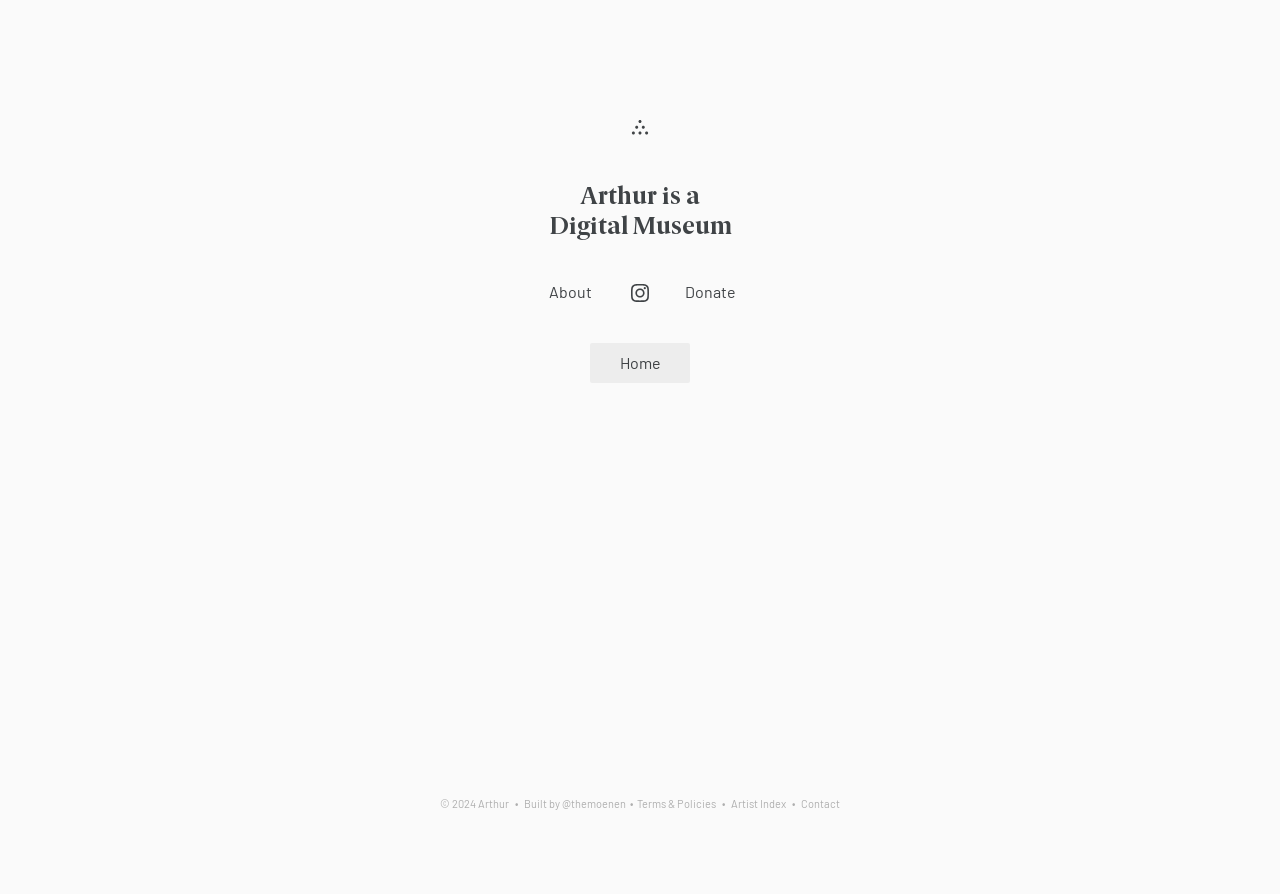Please determine the bounding box coordinates for the element that should be clicked to follow these instructions: "Click on the 'Artist Index' link".

[0.571, 0.891, 0.614, 0.906]